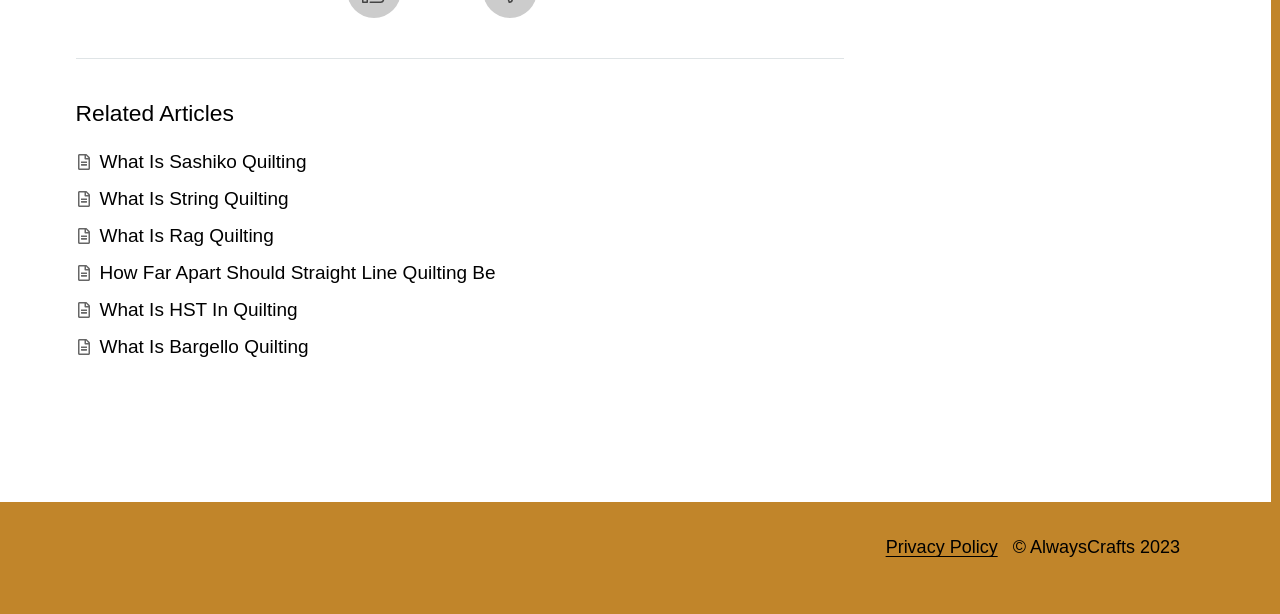Refer to the image and provide a thorough answer to this question:
How many related article links are there?

I counted the number of link elements under the 'Related Articles' heading, which are 'What Is Sashiko Quilting', 'What Is String Quilting', 'What Is Rag Quilting', 'How Far Apart Should Straight Line Quilting Be', 'What Is HST In Quilting', and 'What Is Bargello Quilting'.